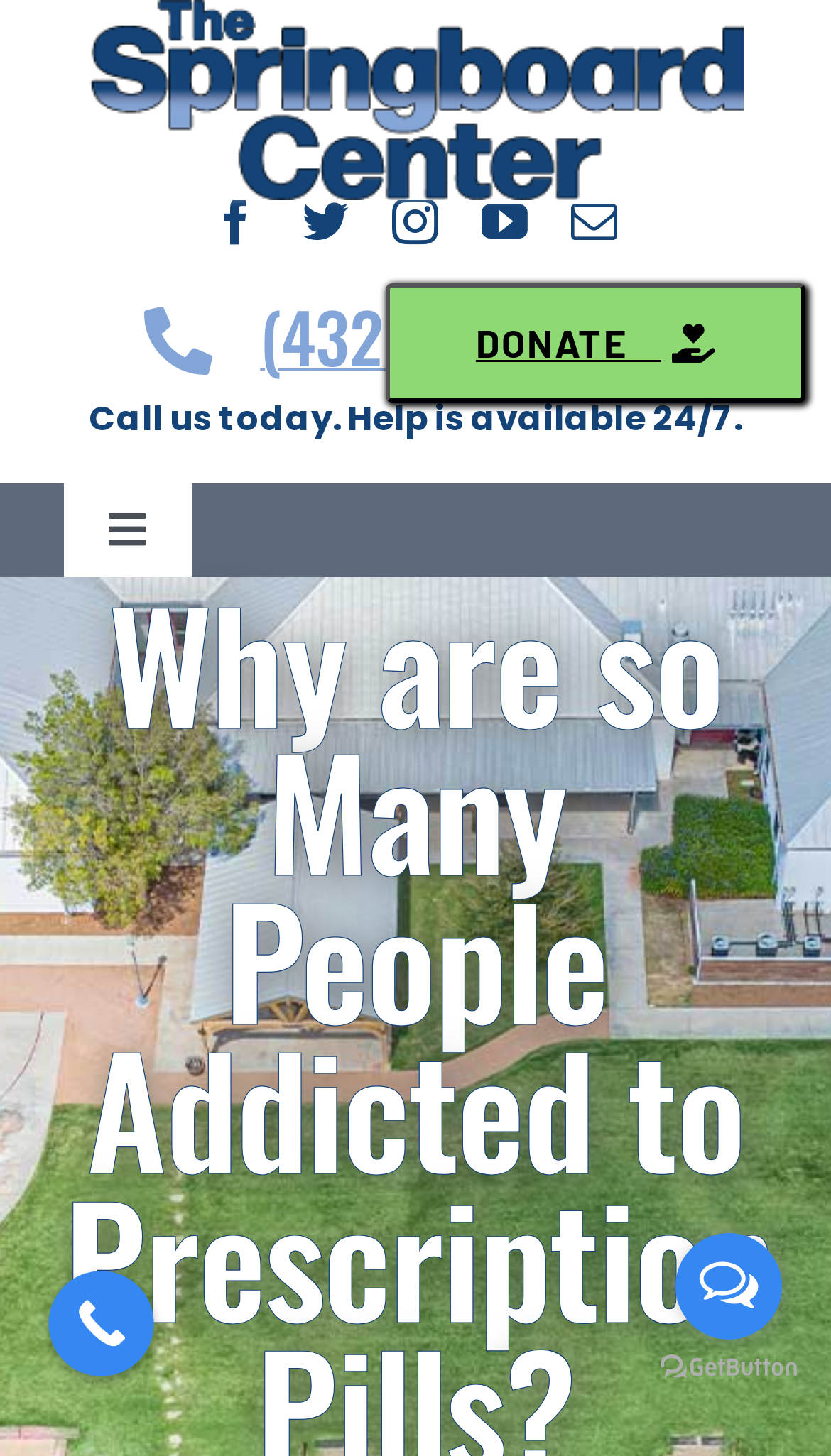How many social media links are there?
Kindly answer the question with as much detail as you can.

There are four social media links, namely Facebook, Twitter, Instagram, and YouTube, located at the top of the page.